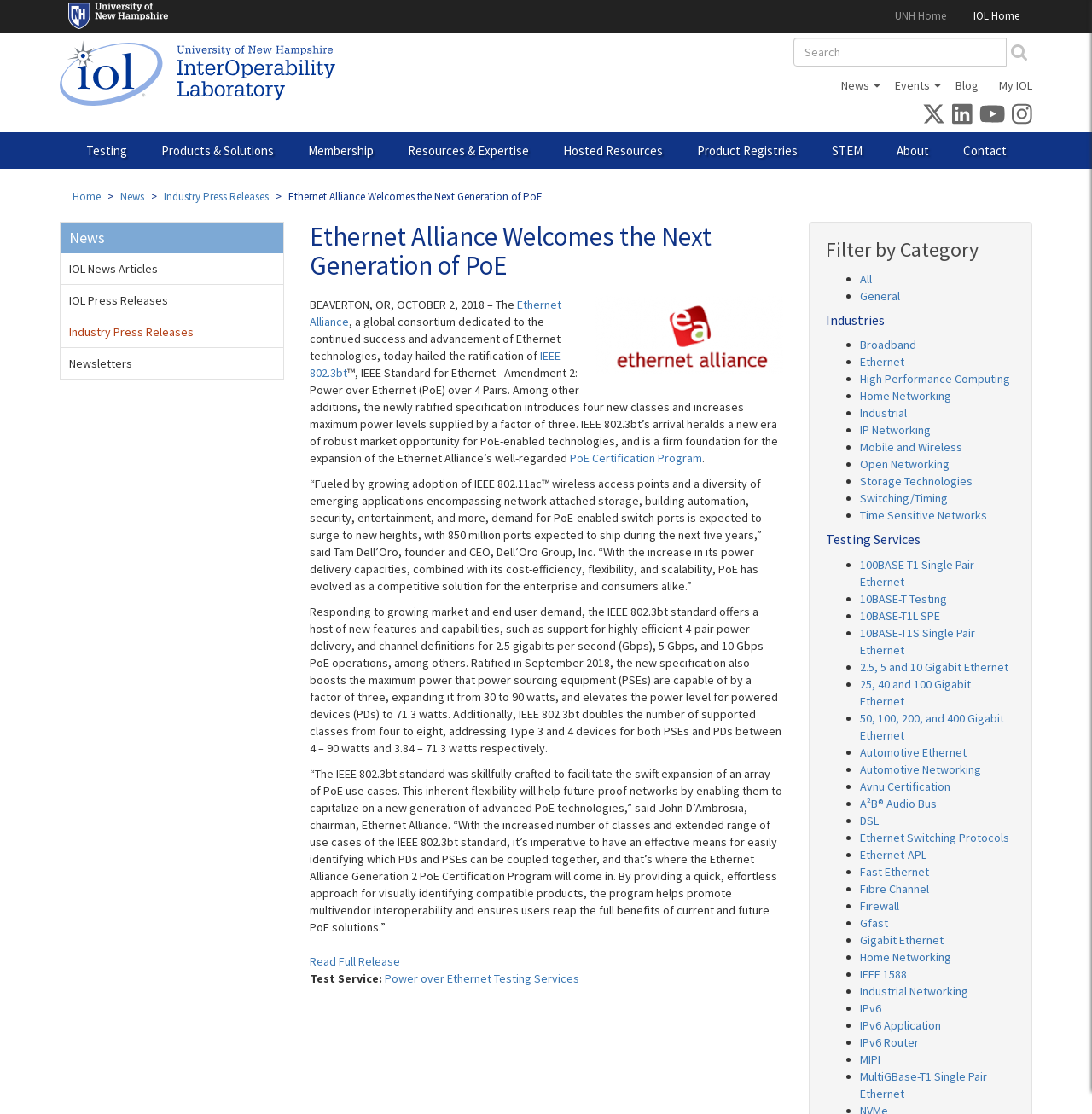Please find the bounding box coordinates of the section that needs to be clicked to achieve this instruction: "Search for something".

[0.727, 0.033, 0.922, 0.059]